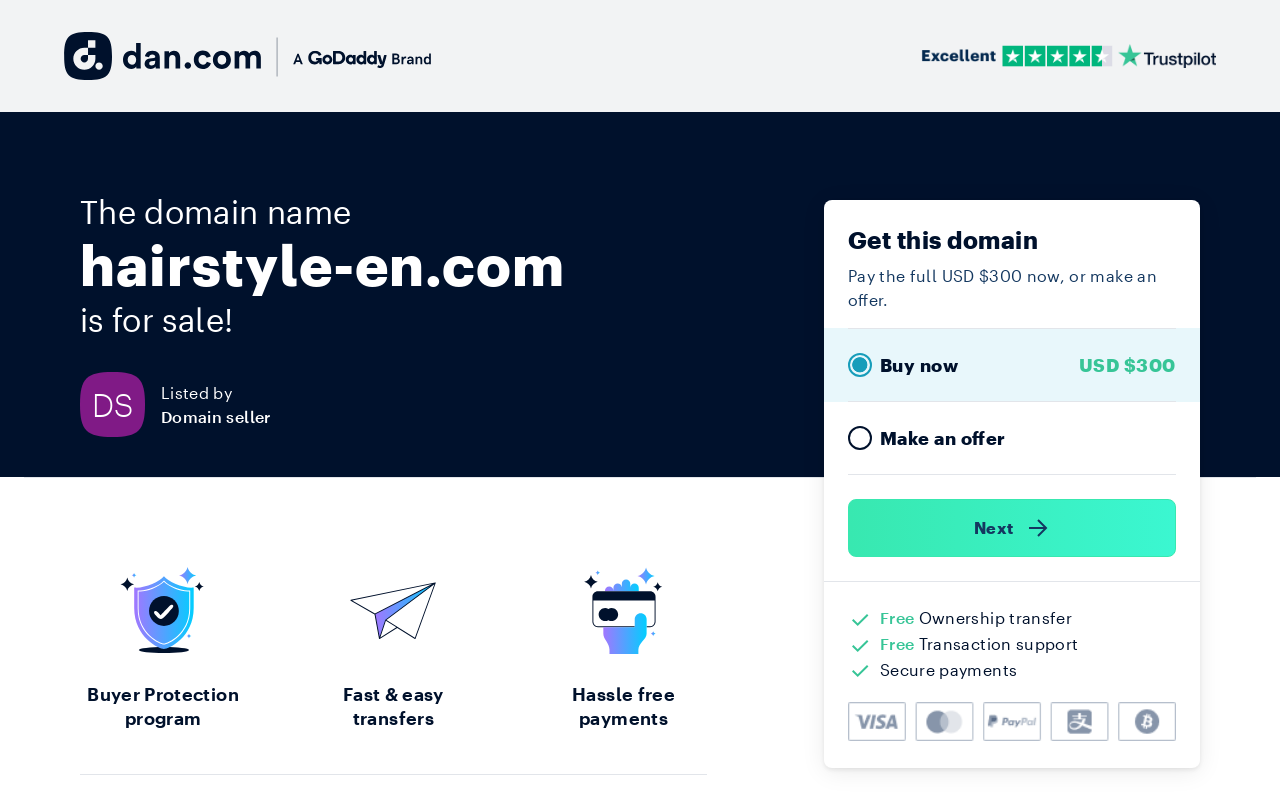Given the description DS, predict the bounding box coordinates of the UI element. Ensure the coordinates are in the format (top-left x, top-left y, bottom-right x, bottom-right y) and all values are between 0 and 1.

[0.062, 0.47, 0.126, 0.552]